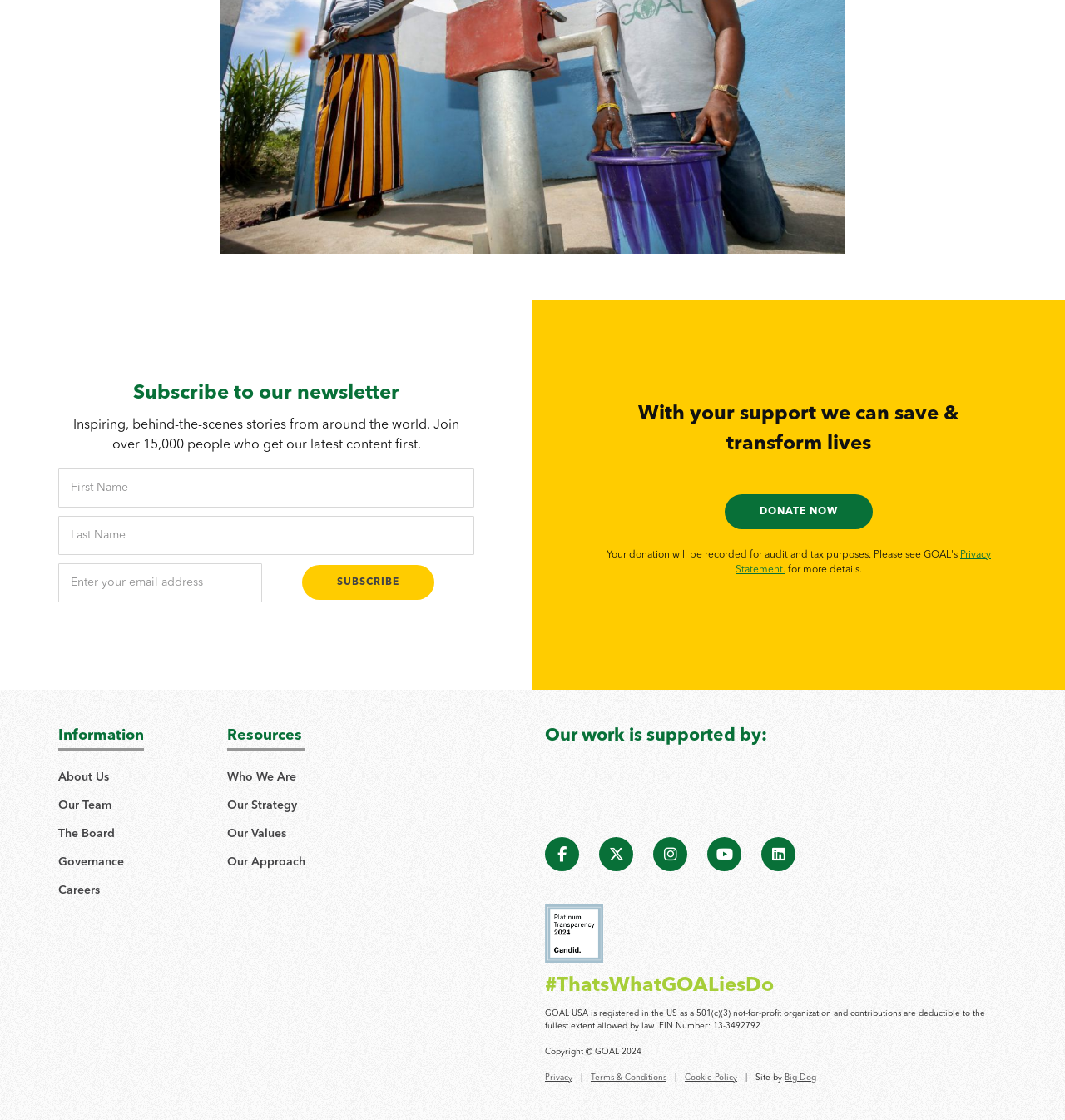Please determine the bounding box coordinates of the element's region to click for the following instruction: "Enter first name".

[0.055, 0.403, 0.445, 0.438]